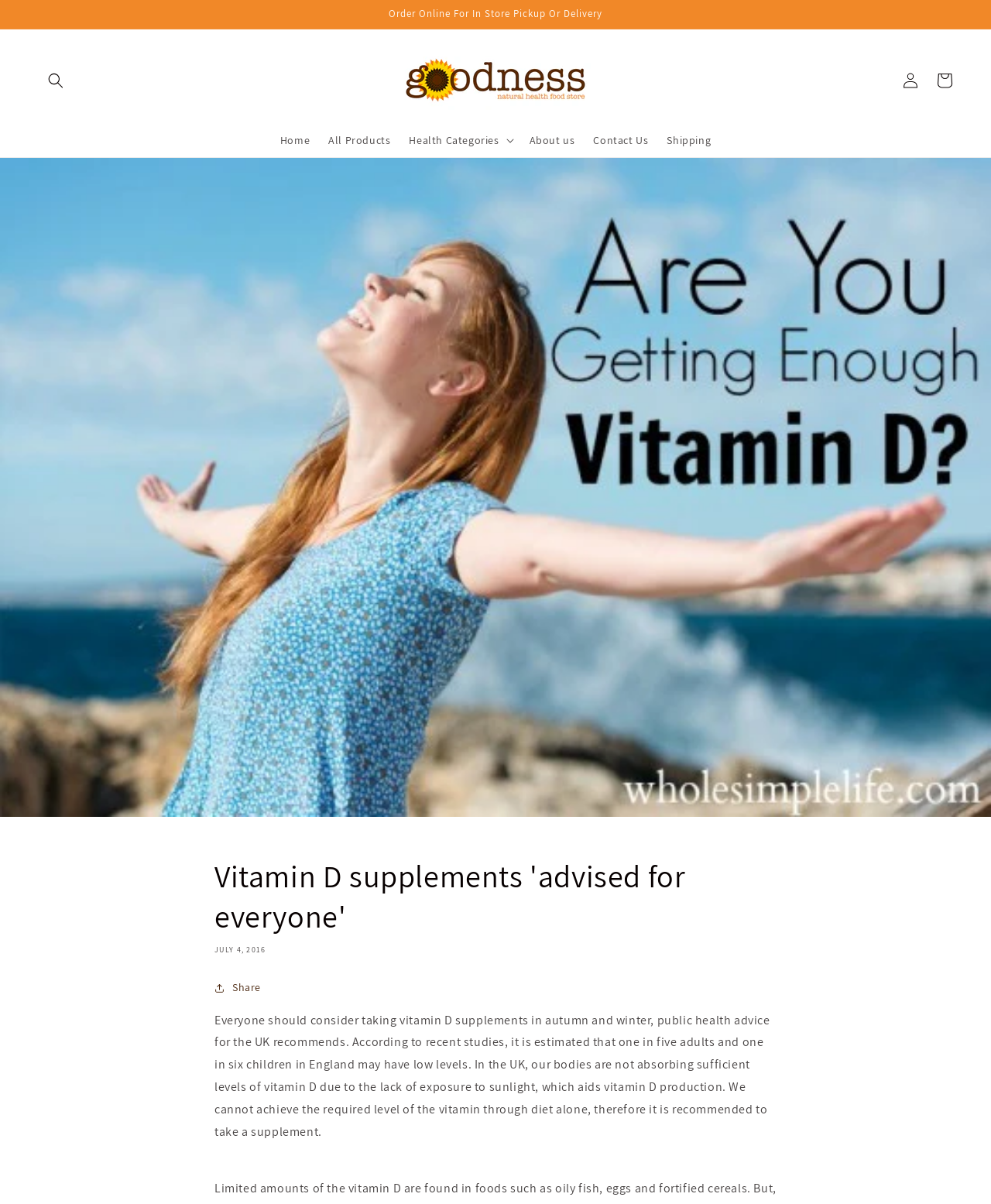What is the recommended season to take vitamin D supplements?
Based on the screenshot, answer the question with a single word or phrase.

Autumn and winter